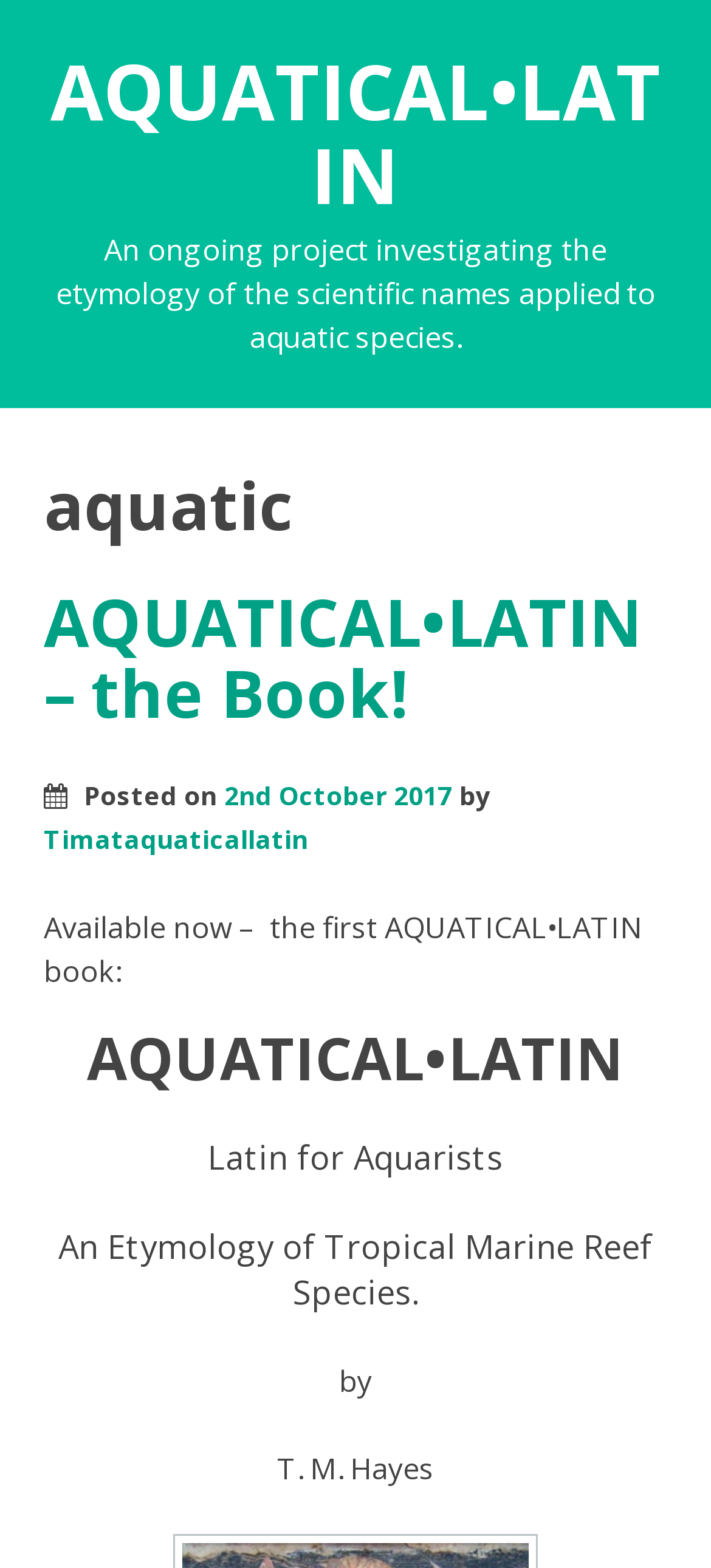Provide a brief response to the question using a single word or phrase: 
What is the name of the book?

AQUATICAL•LATIN – the Book!